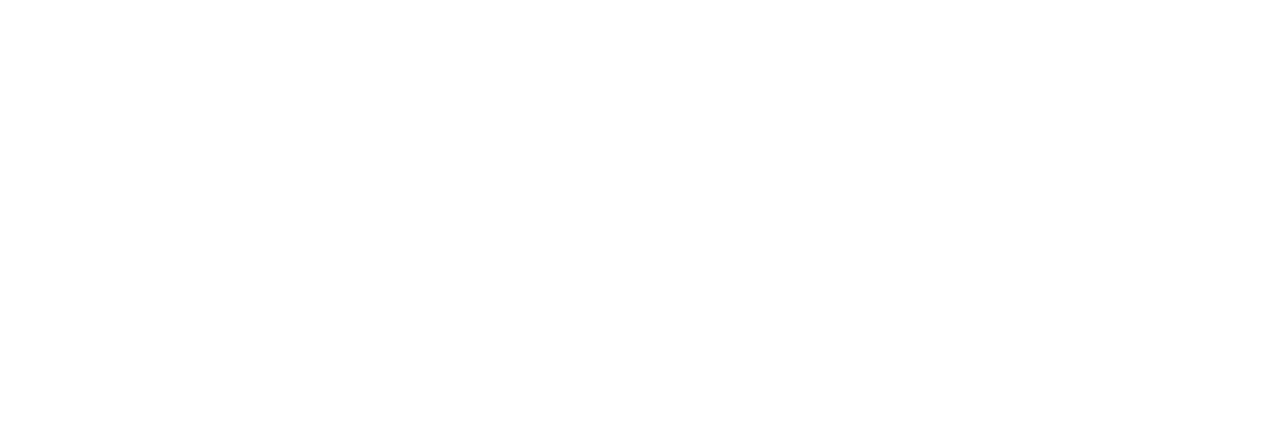What is the molecular formula of TRIMETHOXY(7-OCTEN-1-YL)SILANE?
Based on the visual information, provide a detailed and comprehensive answer.

The molecular formula is a concise way to express the composition of a molecule. In this case, the caption provides the molecular formula as C11H24O3Si, which indicates the number and type of atoms present in the compound TRIMETHOXY(7-OCTEN-1-YL)SILANE.